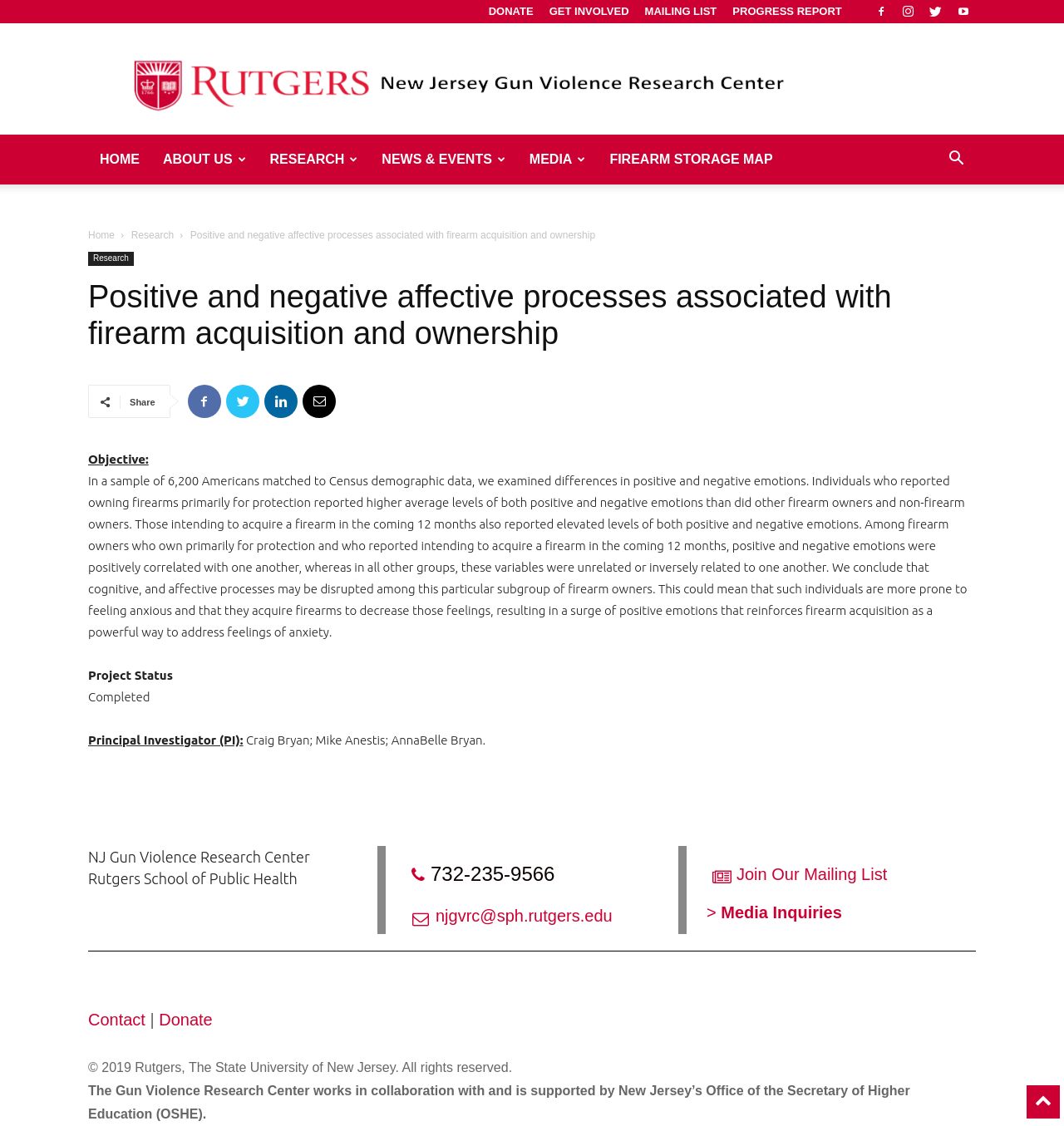Using the given element description, provide the bounding box coordinates (top-left x, top-left y, bottom-right x, bottom-right y) for the corresponding UI element in the screenshot: Get Involved

[0.516, 0.004, 0.591, 0.015]